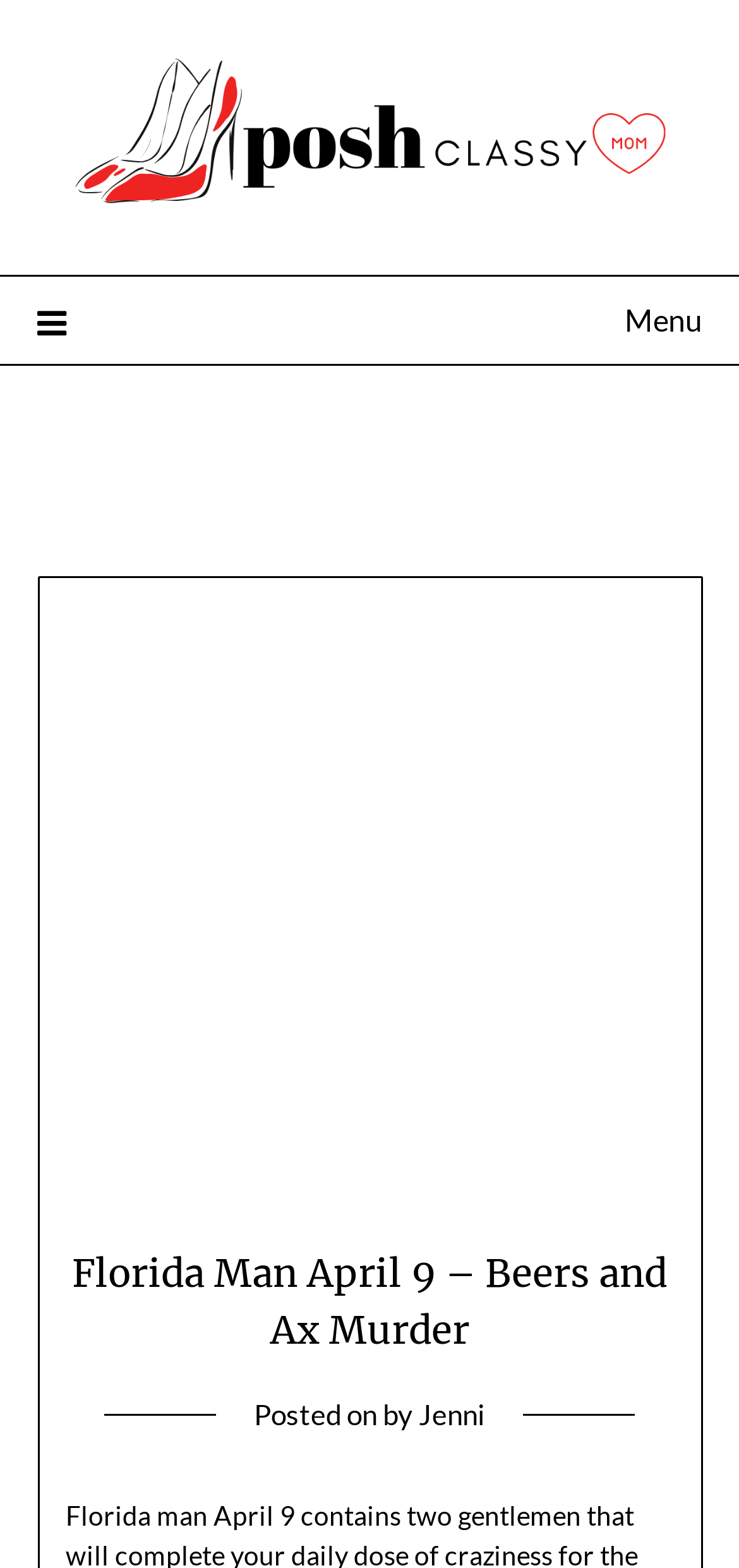Determine the bounding box coordinates for the UI element with the following description: "alt="Posh Classy Mom"". The coordinates should be four float numbers between 0 and 1, represented as [left, top, right, bottom].

[0.05, 0.036, 0.95, 0.131]